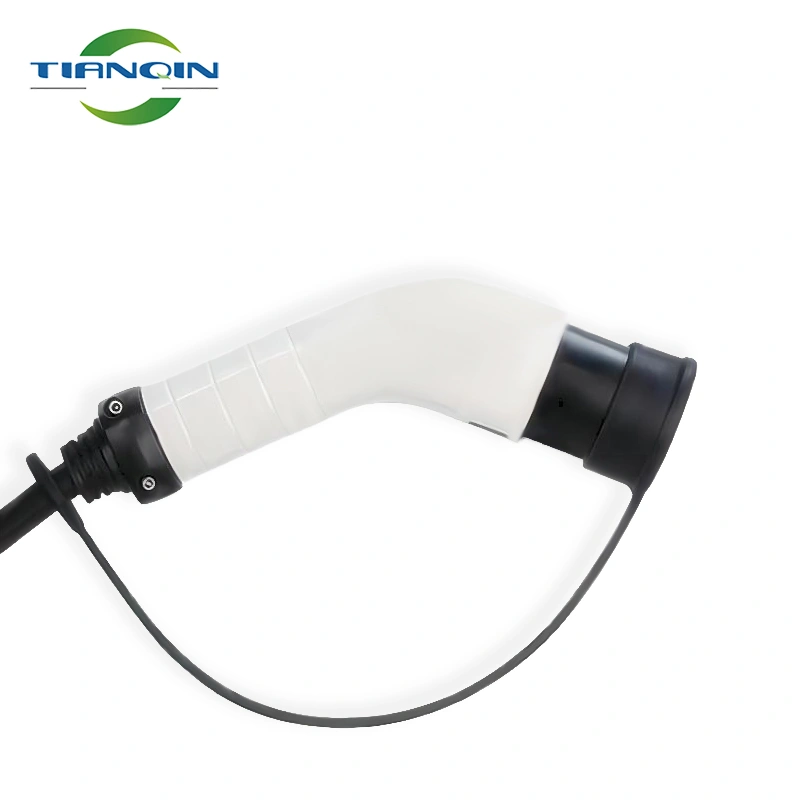Explain the details of the image you are viewing.

The image showcases a sleek electric car charging plug designed for modern vehicles. The connector features a distinctively curved and ergonomic design, emphasizing both functionality and aesthetics. The plug has a white body with textured grip sections, providing ease of handling during use. The black end indicates the point of attachment to the vehicle's charging port, ensuring a secure connection. This charging plug exemplifies versatility, capable of being customized in various colors and logos to meet customer preferences. This adaptability reflects a commitment to customer-centric design in electric vehicle accessories.